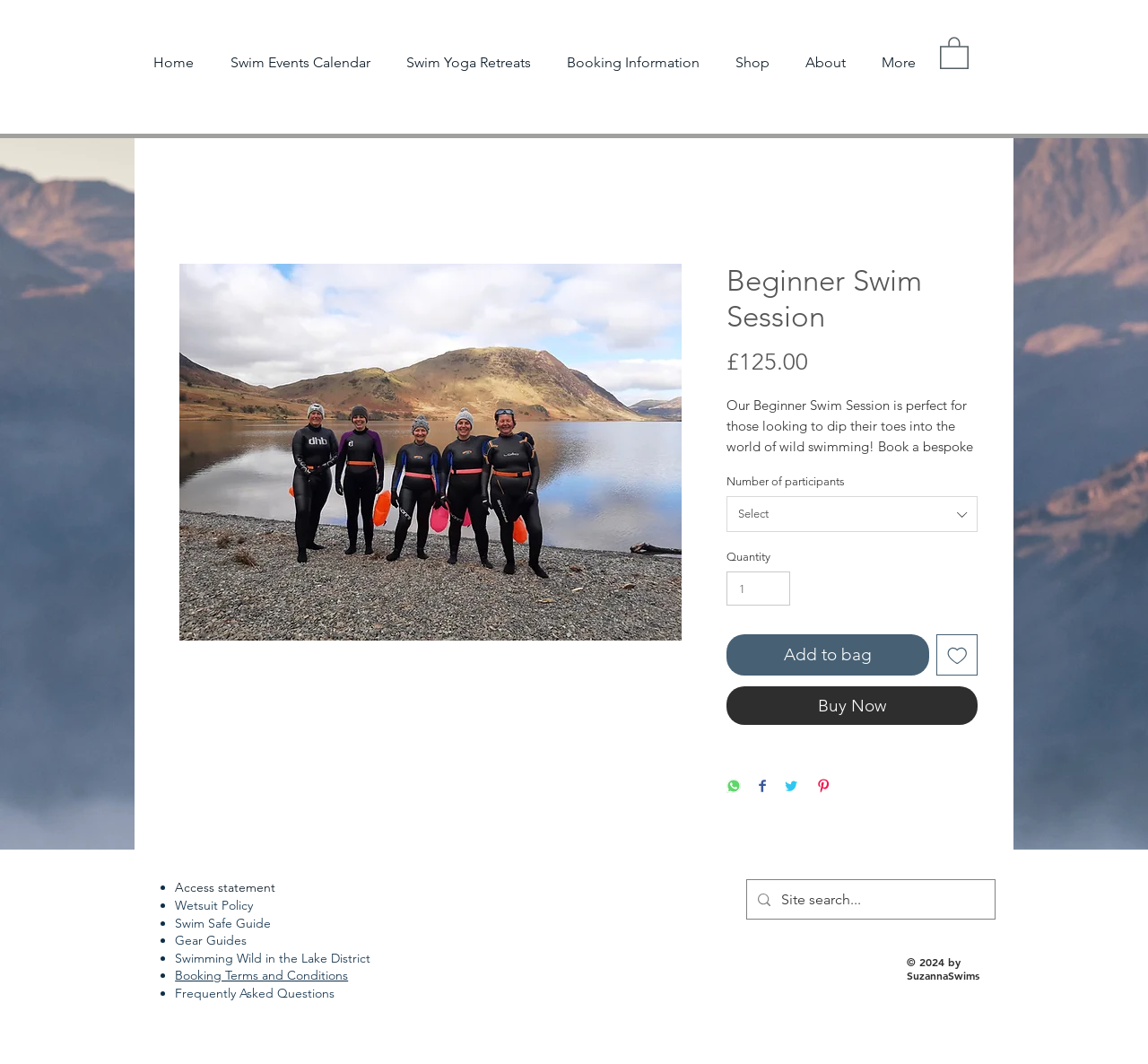What is the price of the Beginner Swim Session? Refer to the image and provide a one-word or short phrase answer.

£125.00